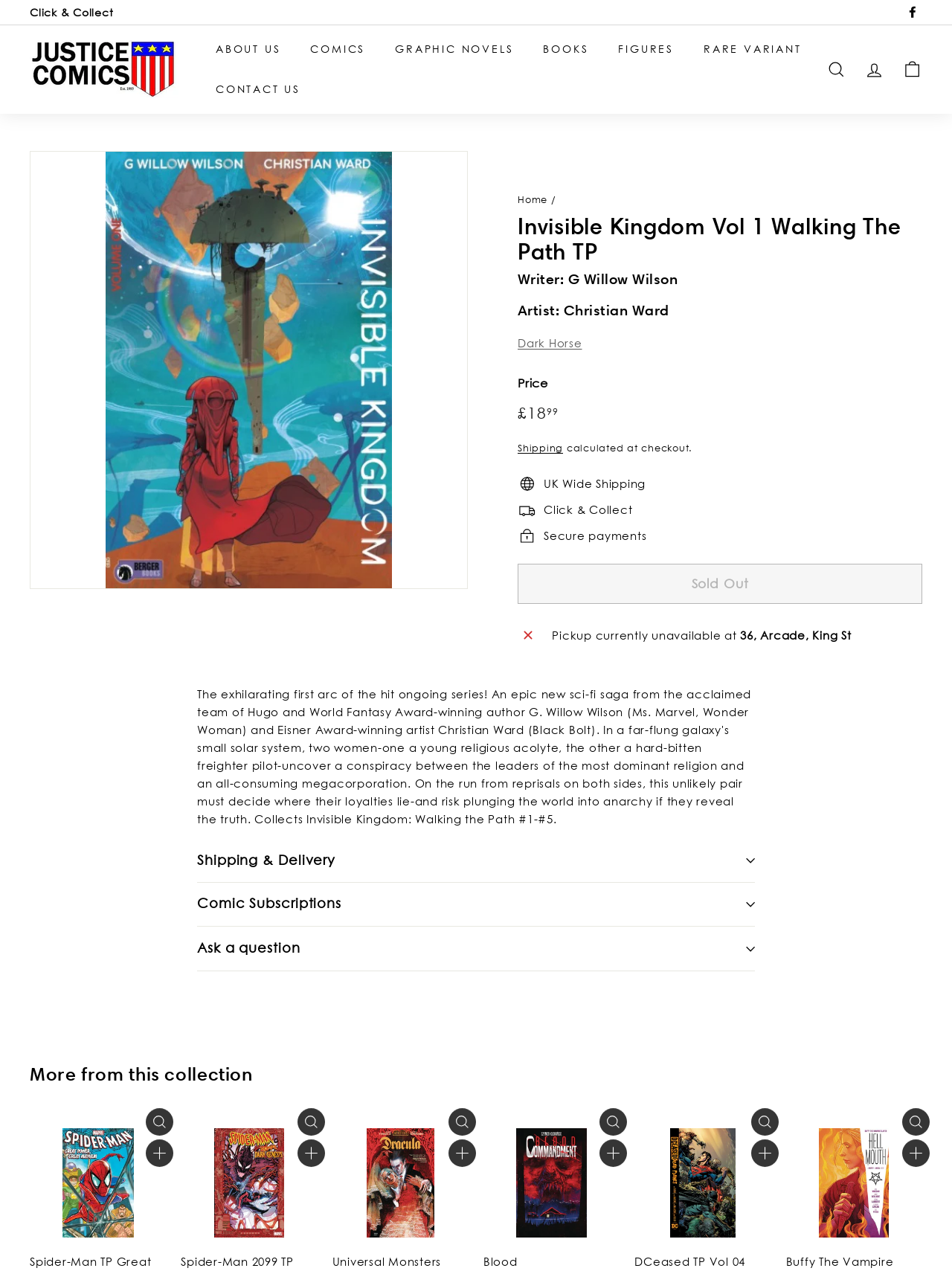Provide the bounding box coordinates of the area you need to click to execute the following instruction: "View the product details of 'Invisible Kingdom Vol 1 Walking The Path TP'".

[0.544, 0.169, 0.969, 0.208]